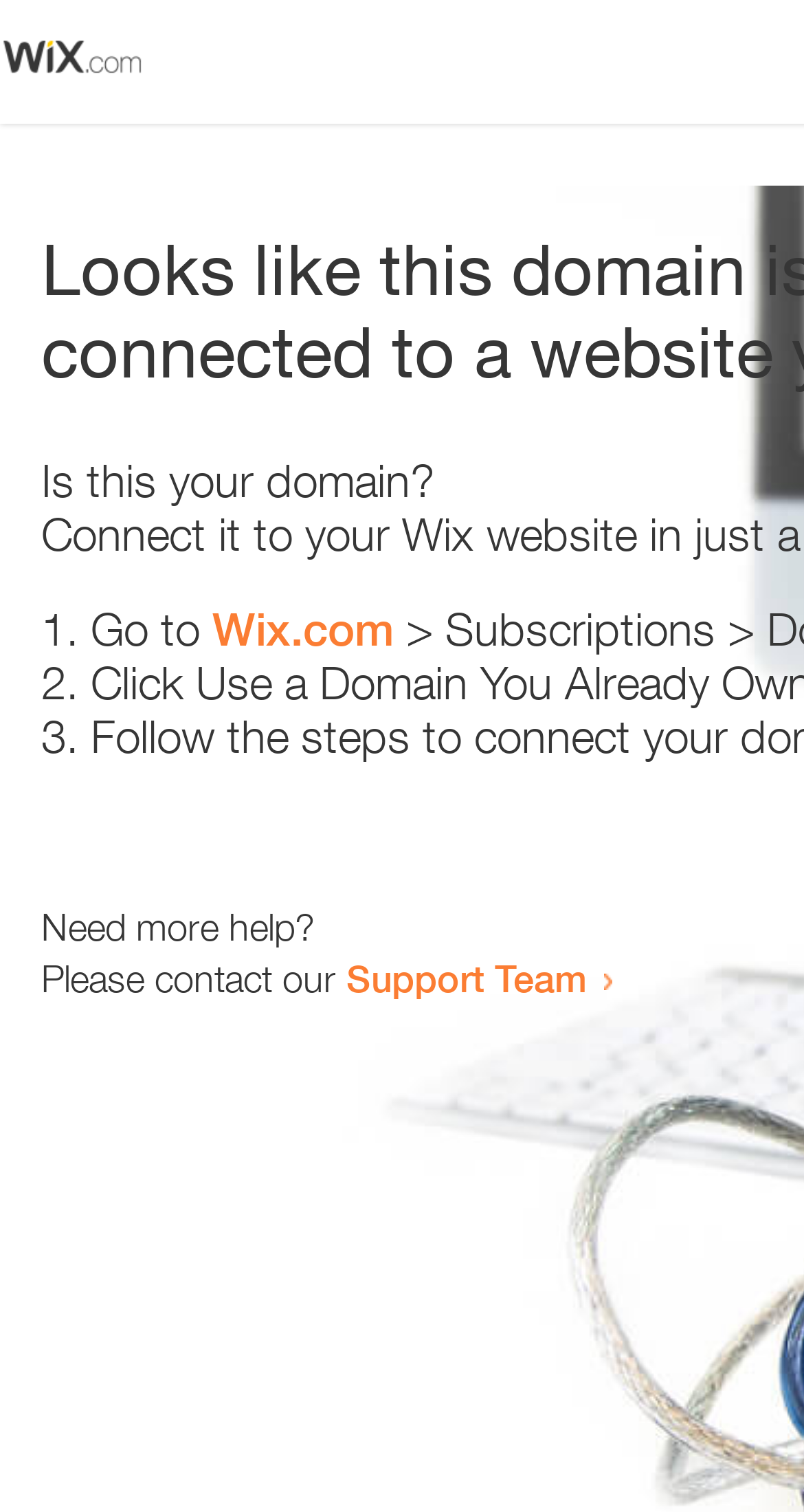Please determine the main heading text of this webpage.

Looks like this domain isn't
connected to a website yet